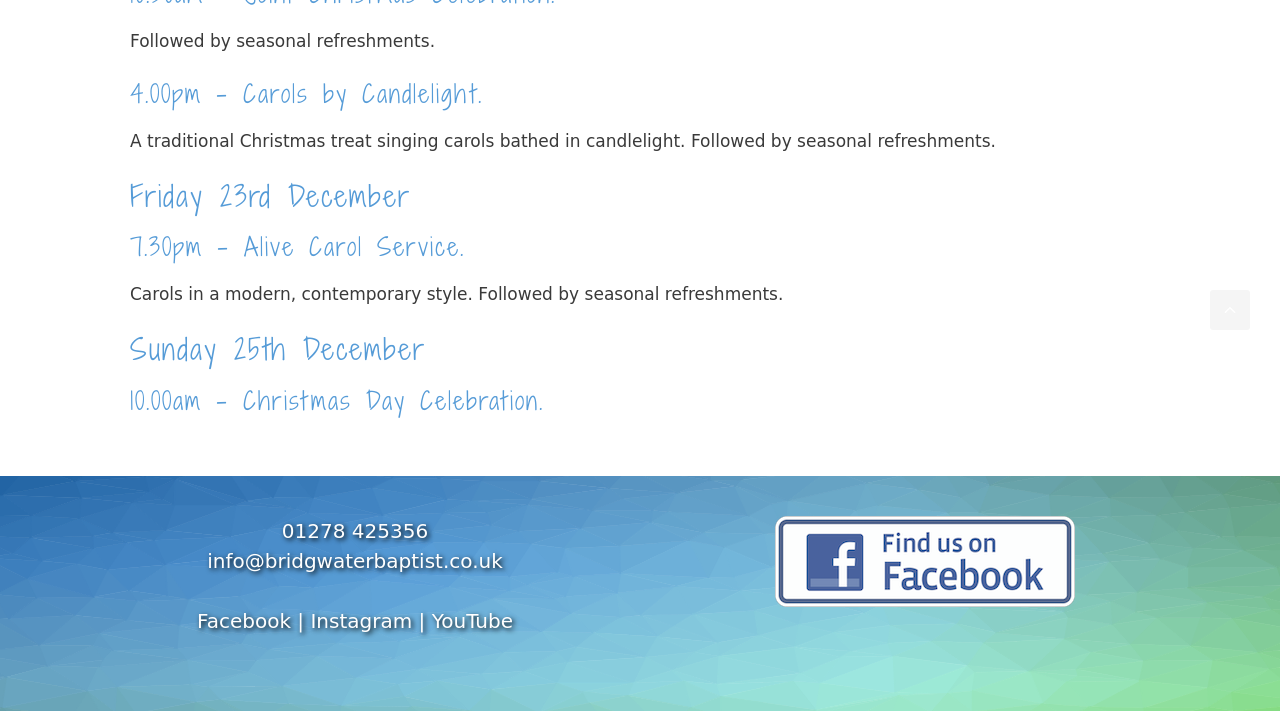Extract the bounding box coordinates for the described element: "info@bridgwaterbaptist.co.uk". The coordinates should be represented as four float numbers between 0 and 1: [left, top, right, bottom].

[0.162, 0.772, 0.393, 0.805]